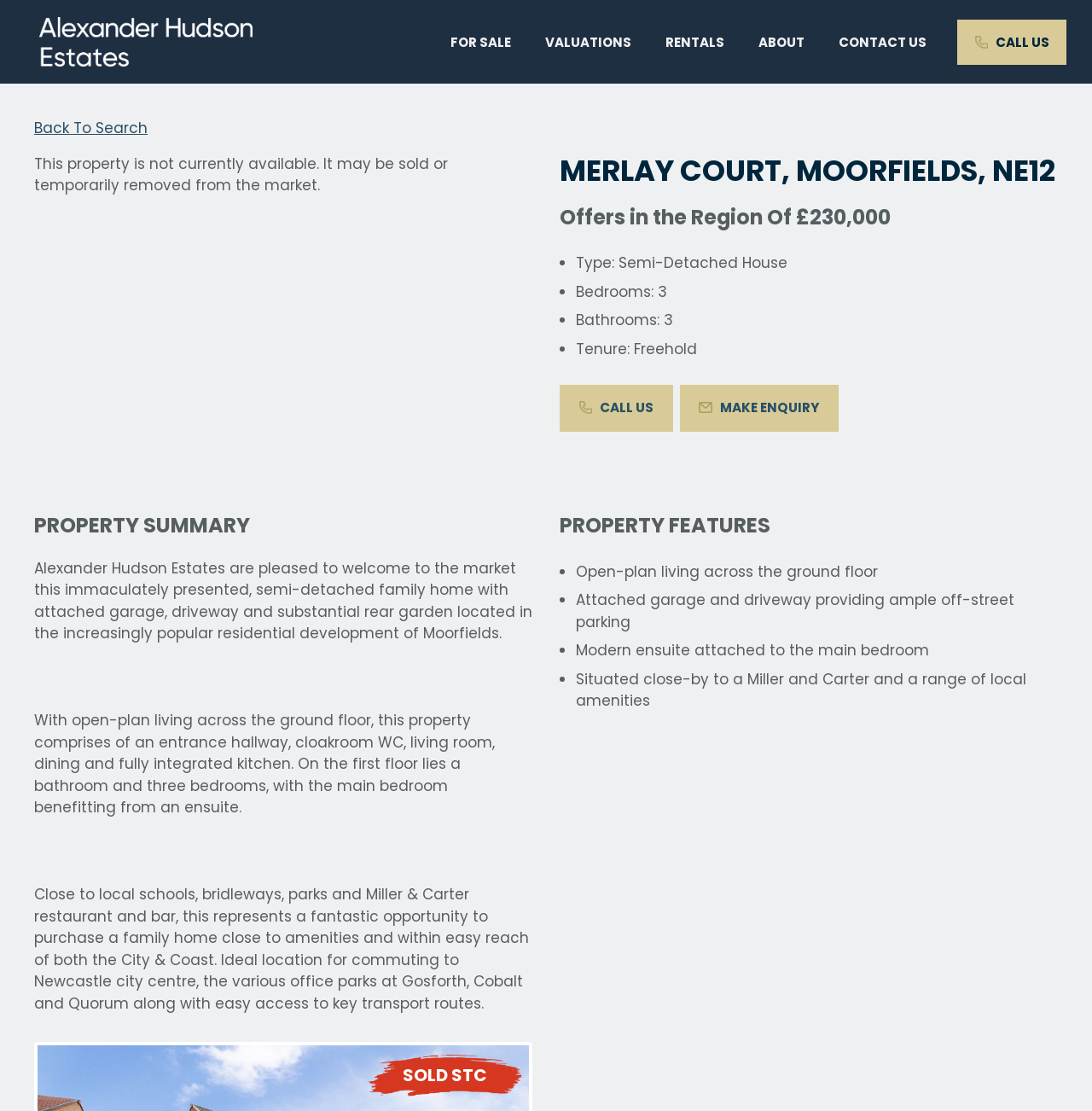What is the location of the property?
Using the image as a reference, give an elaborate response to the question.

I found this answer by looking at the property title, which says 'MERLAY COURT, MOORFIELDS, NE12'.